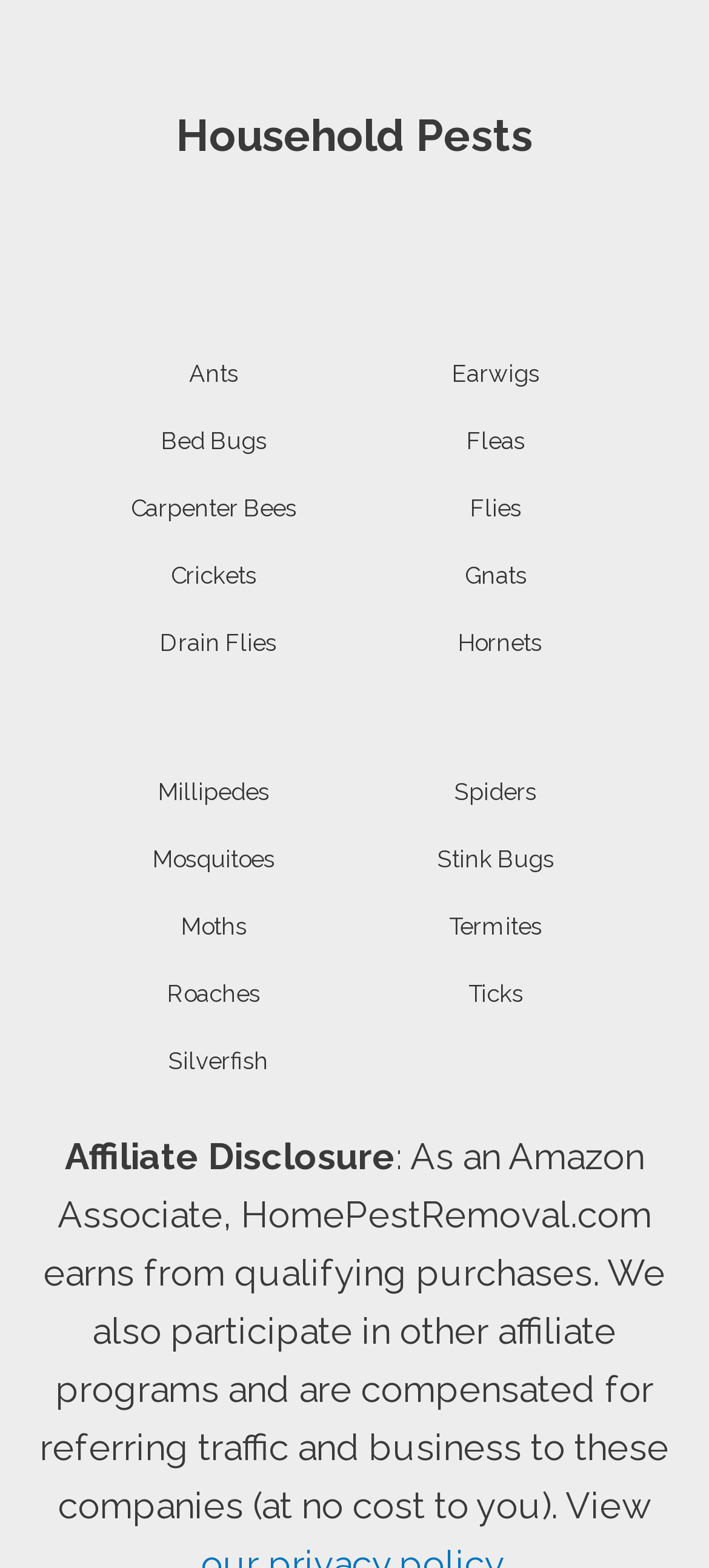What is the last type of pest listed on this webpage?
Could you give a comprehensive explanation in response to this question?

By looking at the list of links, I found that the last link is 'Ticks', which is the last type of pest listed on this webpage.